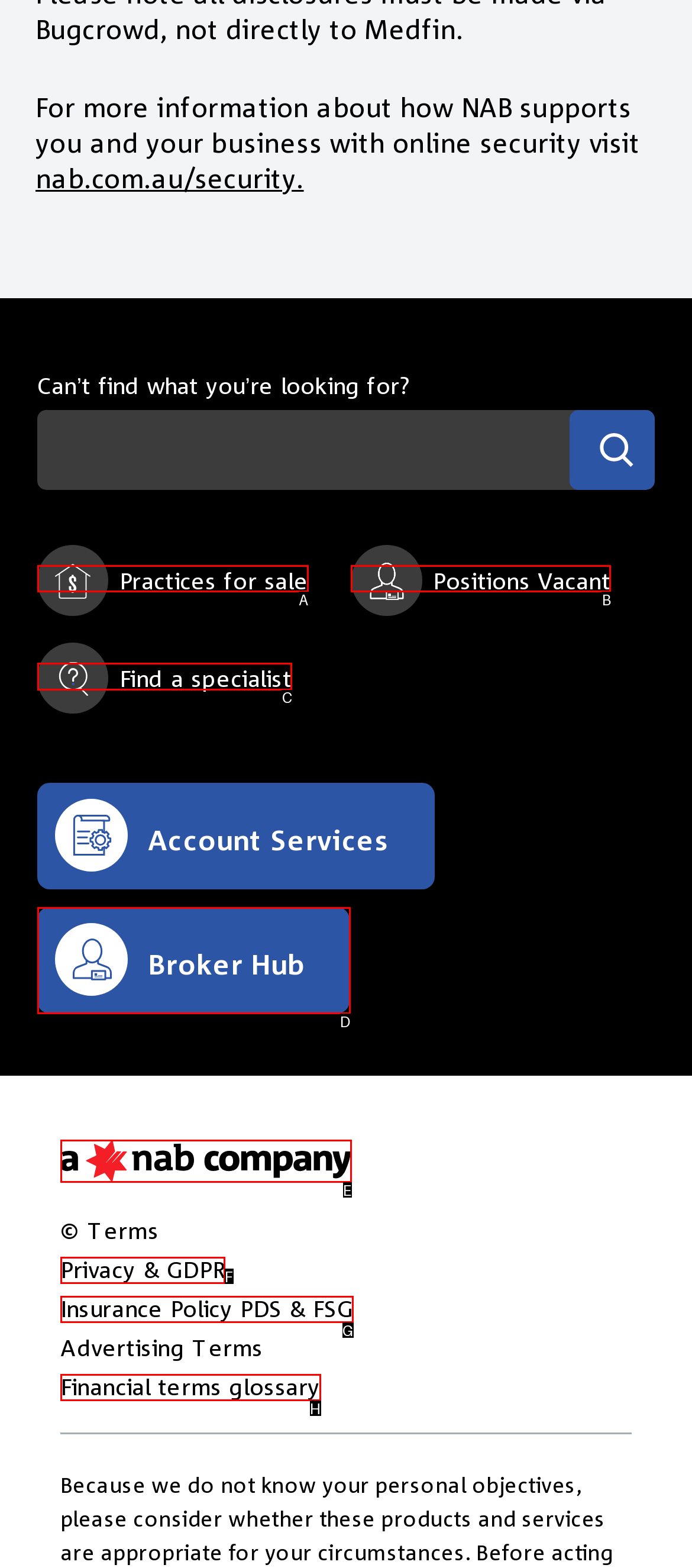Find the appropriate UI element to complete the task: Find a specialist. Indicate your choice by providing the letter of the element.

C